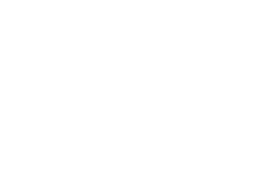Summarize the image with a detailed caption.

This image, captured by Maggie Schneider, symbolizes the scenic beauty of Spearfish City Park, inviting viewers to experience the tranquility of the outdoors. The vibrant natural surroundings encapsulate the charm of this location, highlighting lush greenery and the essence of relaxation. Schneider’s photography captures the essence of outdoor adventure and serenity, making it a perfect representation of the park’s inviting atmosphere. This image is set against a backdrop of relevant links and context about Spearfish, providing viewers with a sense of place and exploration.